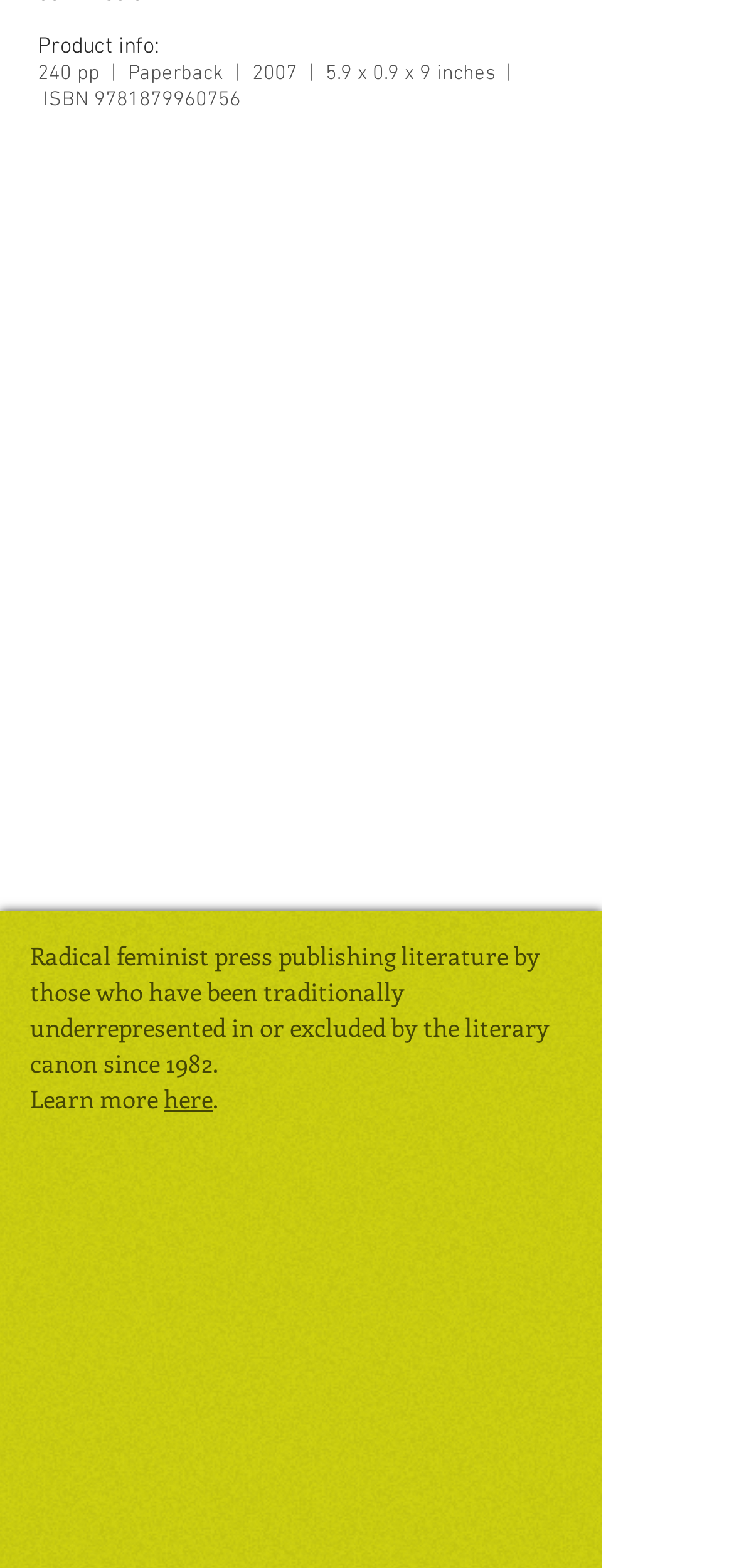Refer to the image and answer the question with as much detail as possible: What is the ISBN of the product?

The ISBN of the product can be found in the link '9781879960756' which is located near the top of the page, below the product information.